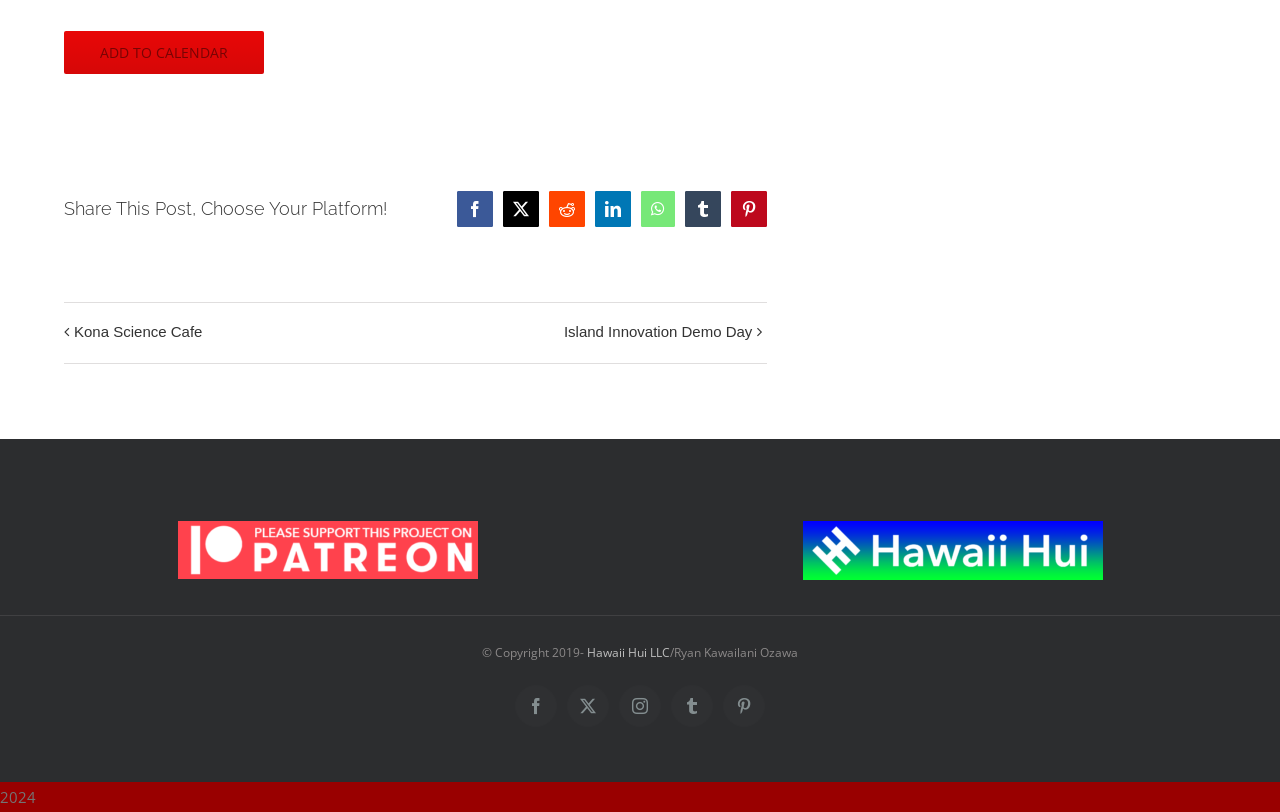What is the year mentioned at the bottom of the page?
Answer the question using a single word or phrase, according to the image.

2024